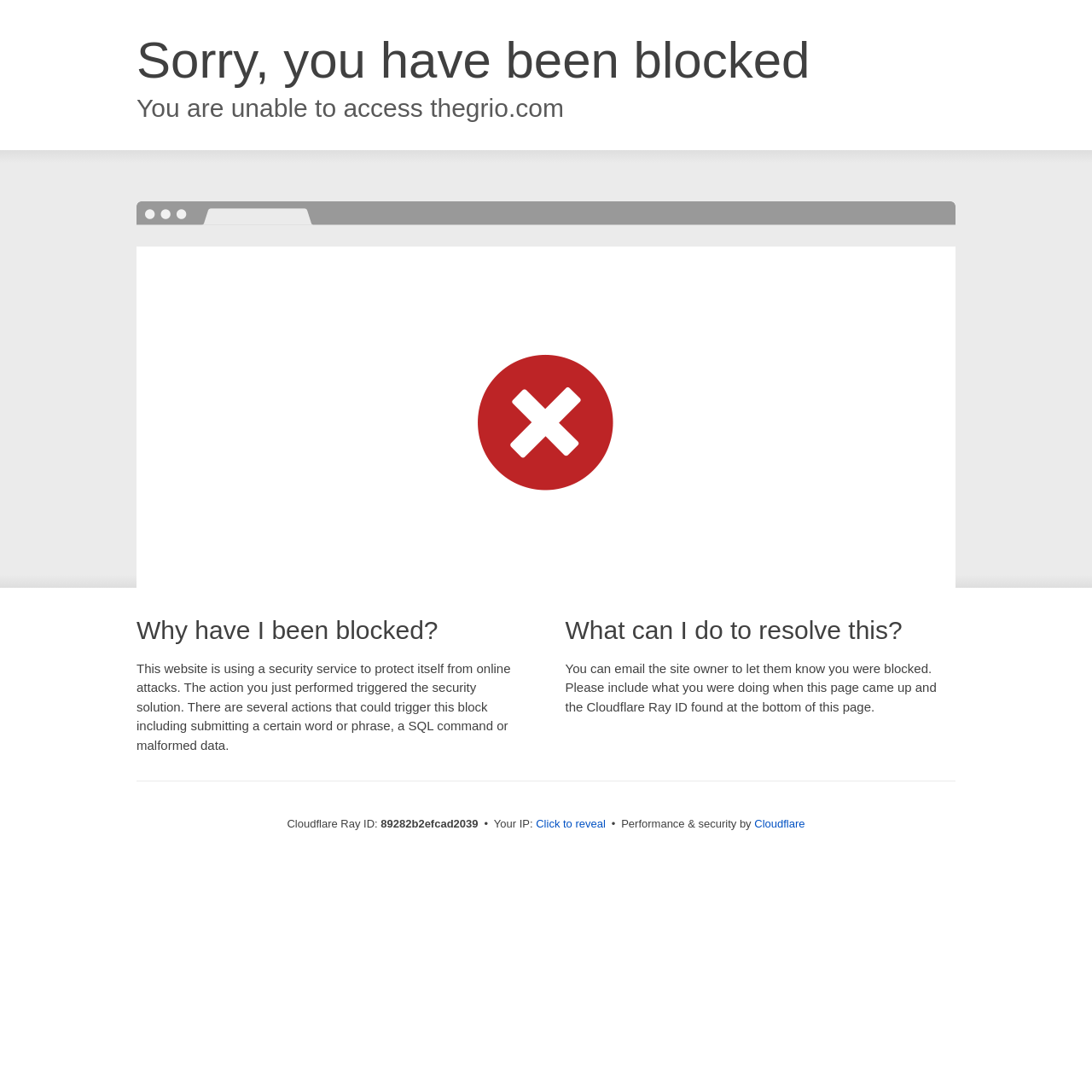Identify and generate the primary title of the webpage.

Sorry, you have been blocked